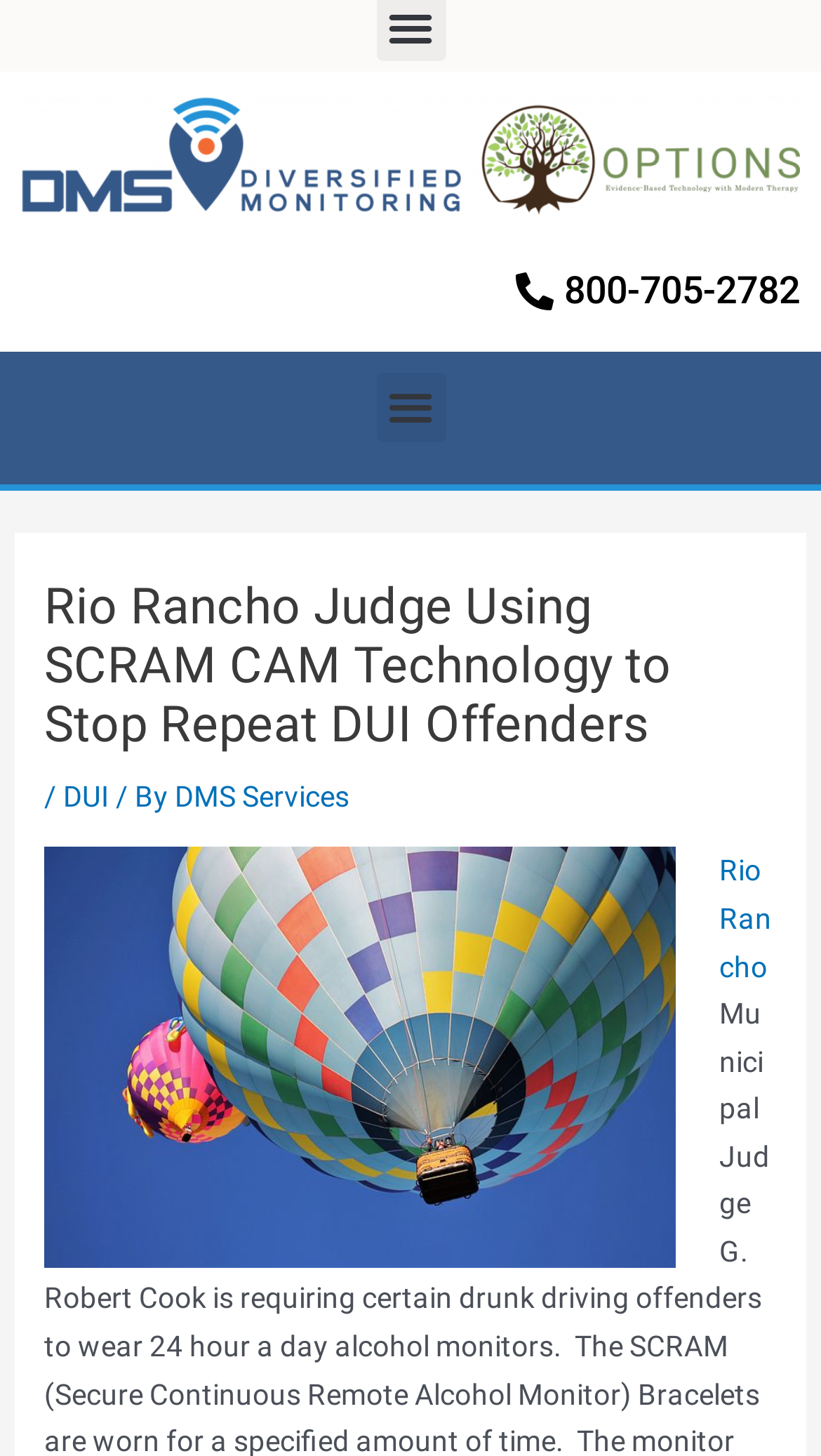What is the purpose of SCRAM CAM technology?
Based on the image, give a concise answer in the form of a single word or short phrase.

To stop repeat DUI offenders